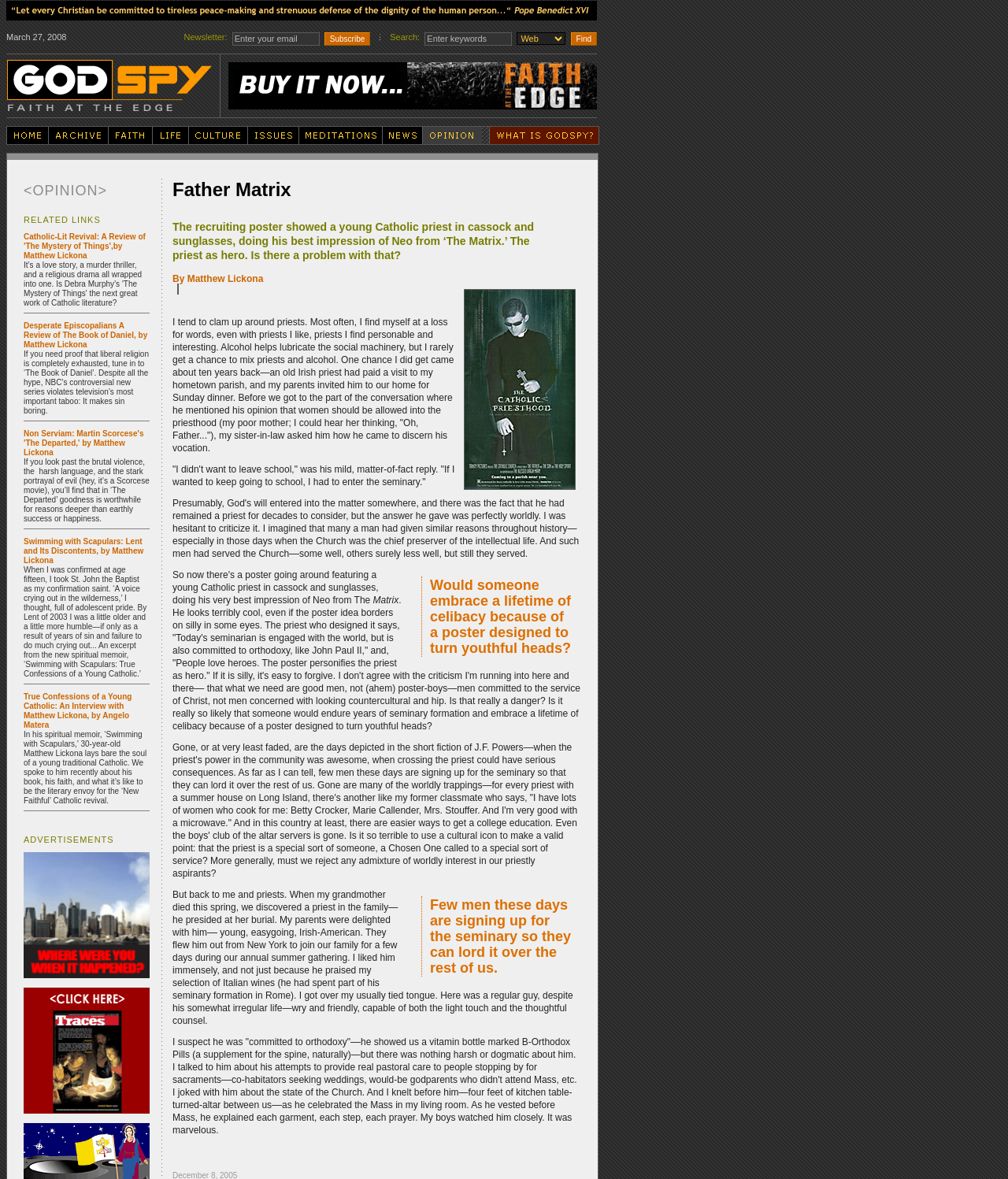Identify the bounding box for the described UI element. Provide the coordinates in (top-left x, top-left y, bottom-right x, bottom-right y) format with values ranging from 0 to 1: alt="What is Godspy?" name="navbar_r1_c20"

[0.485, 0.116, 0.595, 0.124]